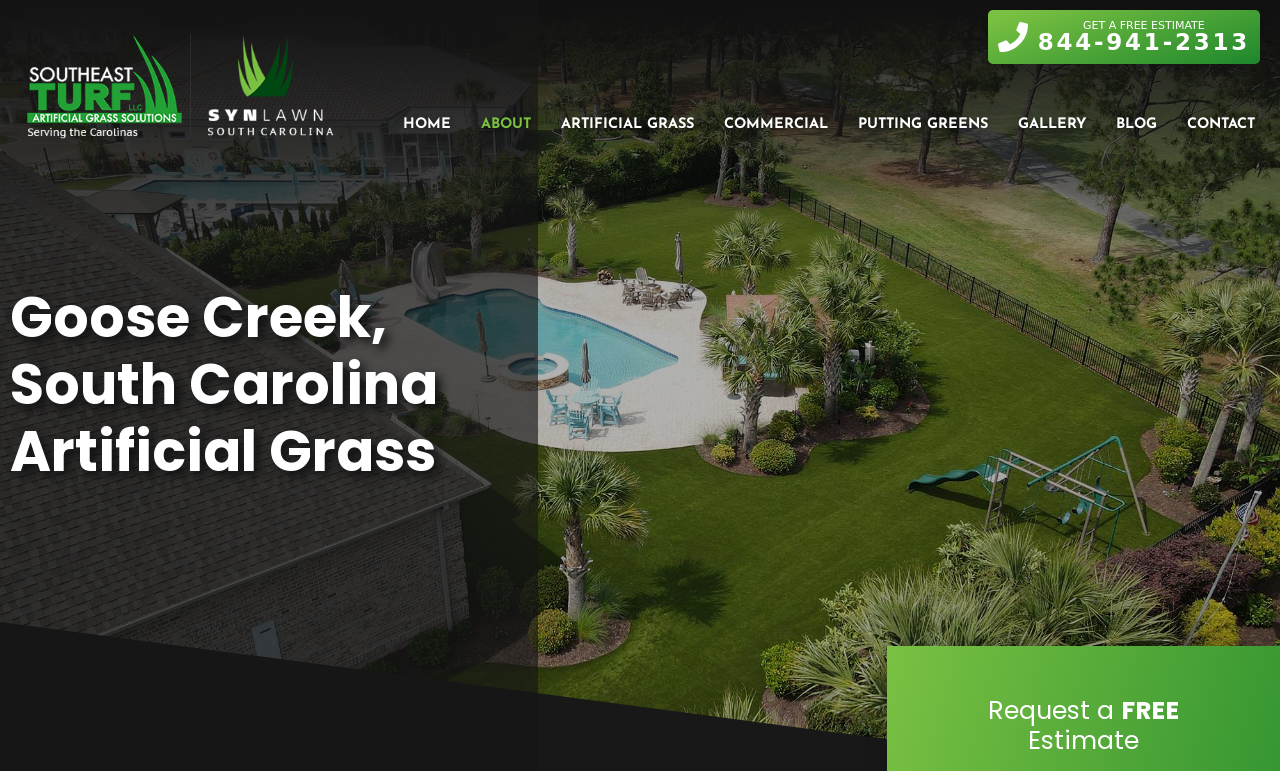Show the bounding box coordinates for the element that needs to be clicked to execute the following instruction: "Click the 'GET A FREE ESTIMATE' button". Provide the coordinates in the form of four float numbers between 0 and 1, i.e., [left, top, right, bottom].

[0.846, 0.025, 0.941, 0.042]